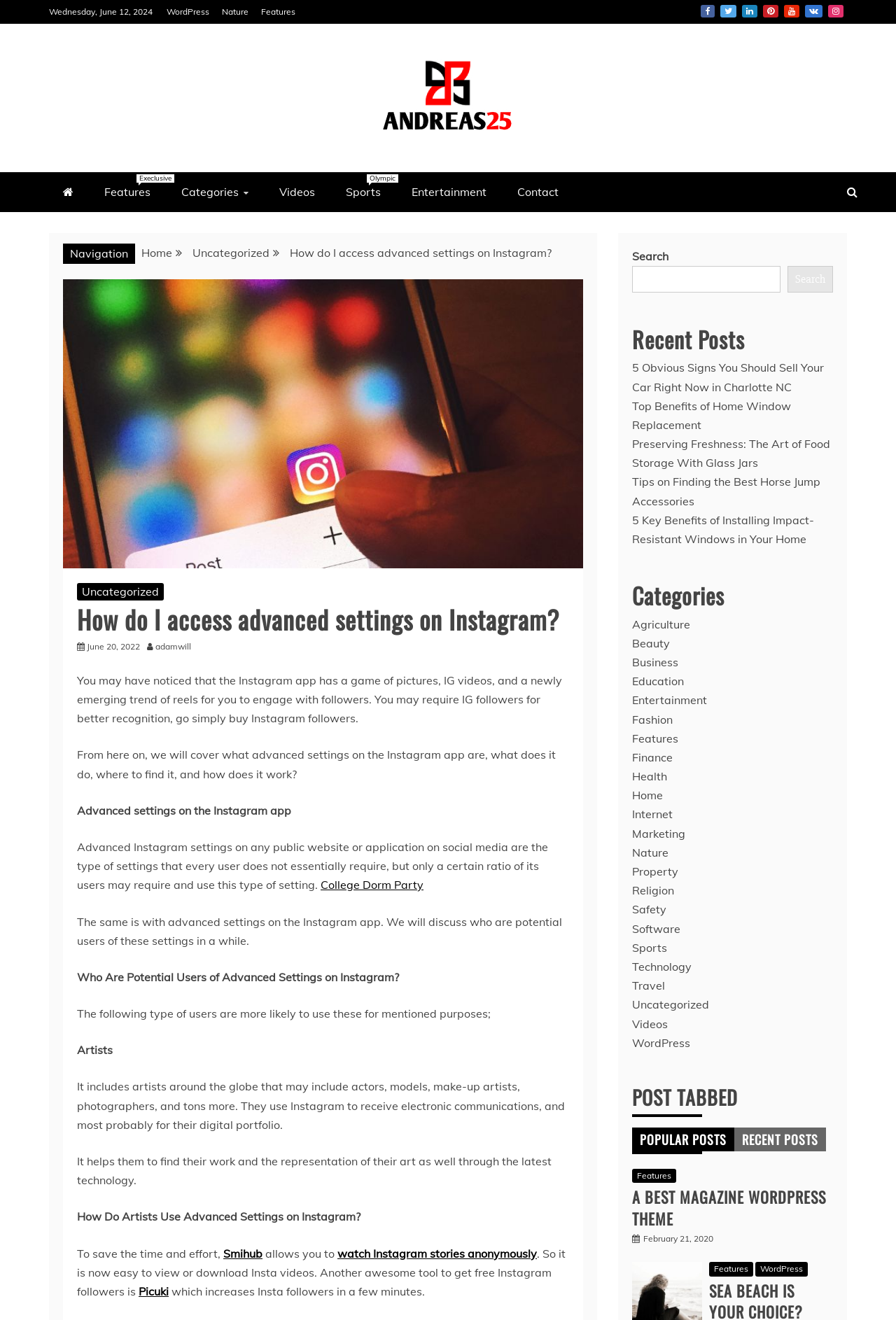What is the date mentioned at the top of the webpage?
Based on the image, respond with a single word or phrase.

Wednesday, June 12, 2024